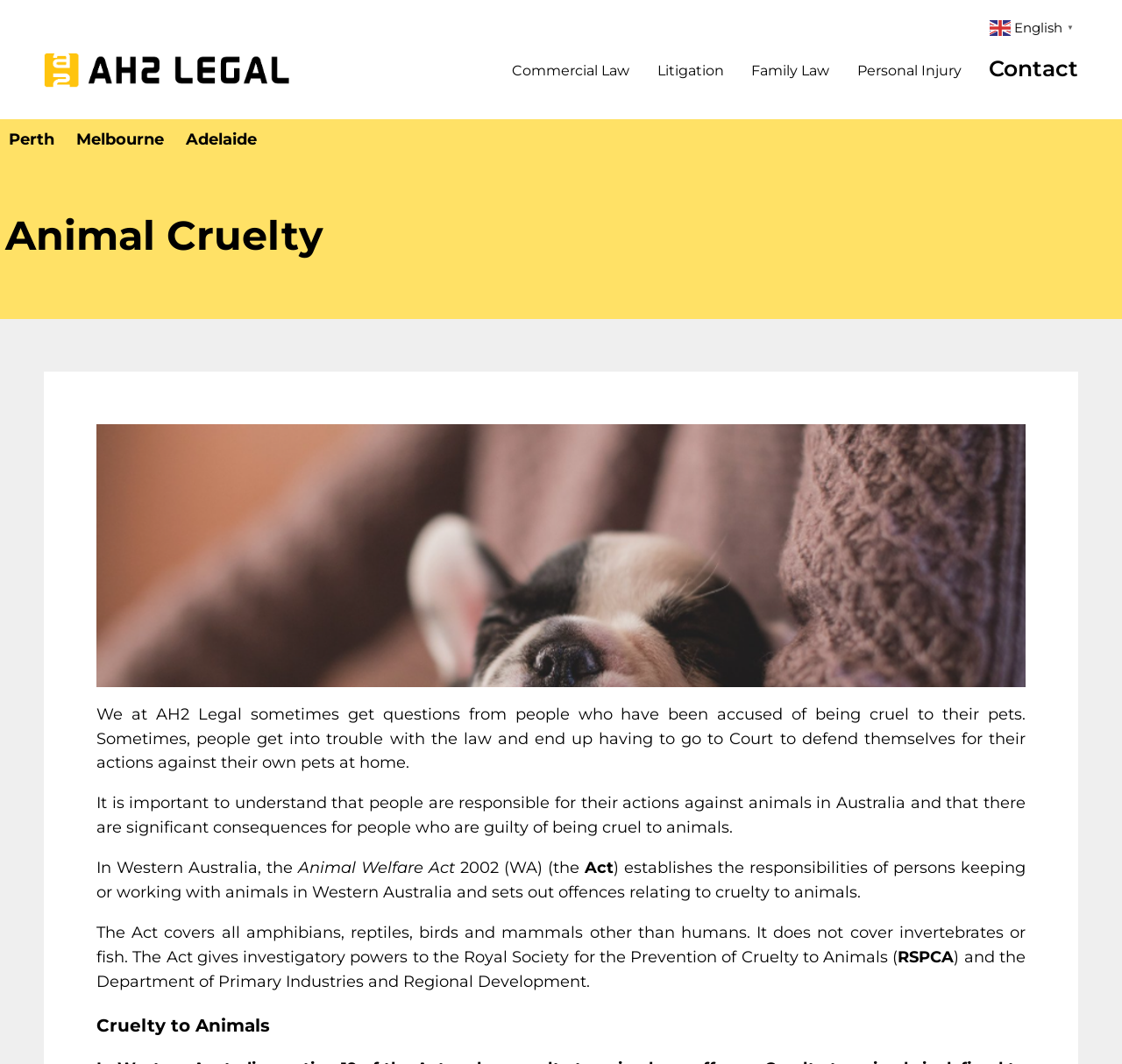What is the name of the law that establishes responsibilities for animal care in Western Australia?
Using the visual information, respond with a single word or phrase.

Animal Welfare Act 2002